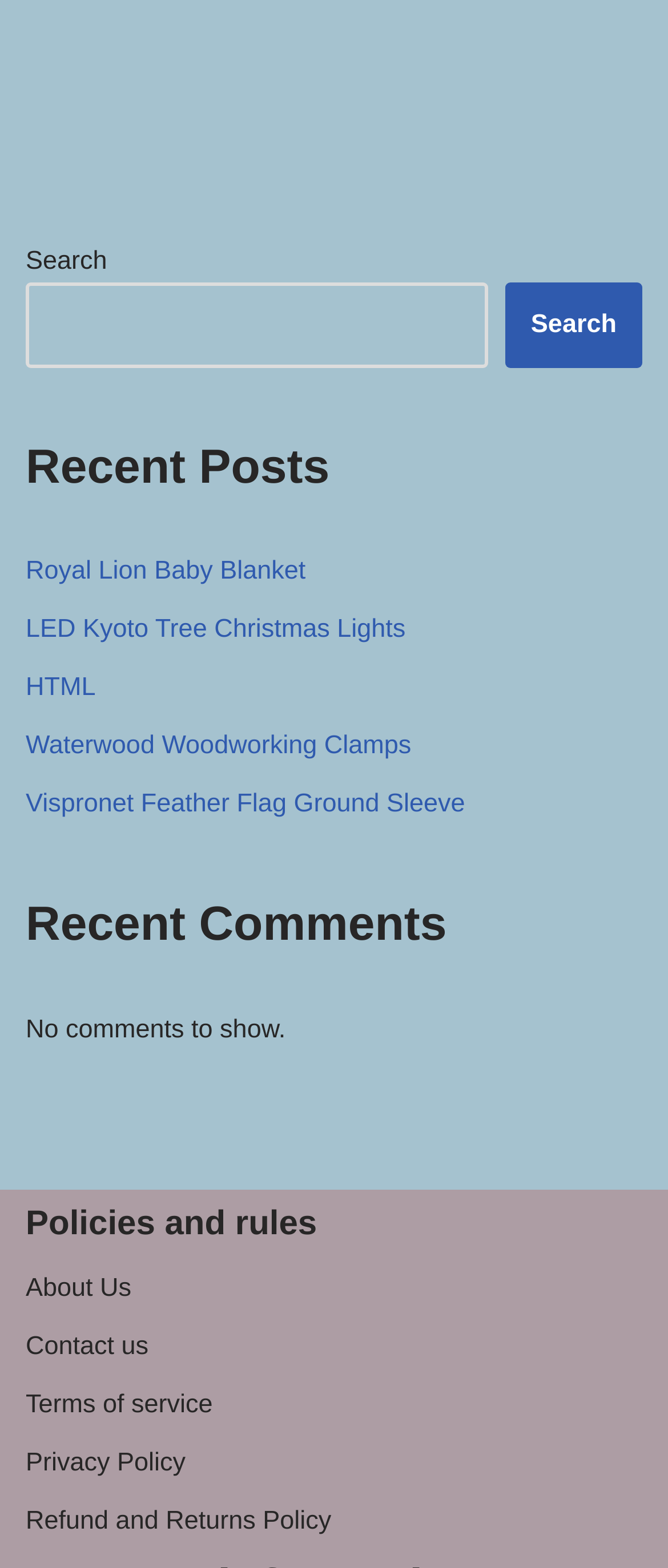Find the bounding box coordinates of the element's region that should be clicked in order to follow the given instruction: "View October 2021". The coordinates should consist of four float numbers between 0 and 1, i.e., [left, top, right, bottom].

None